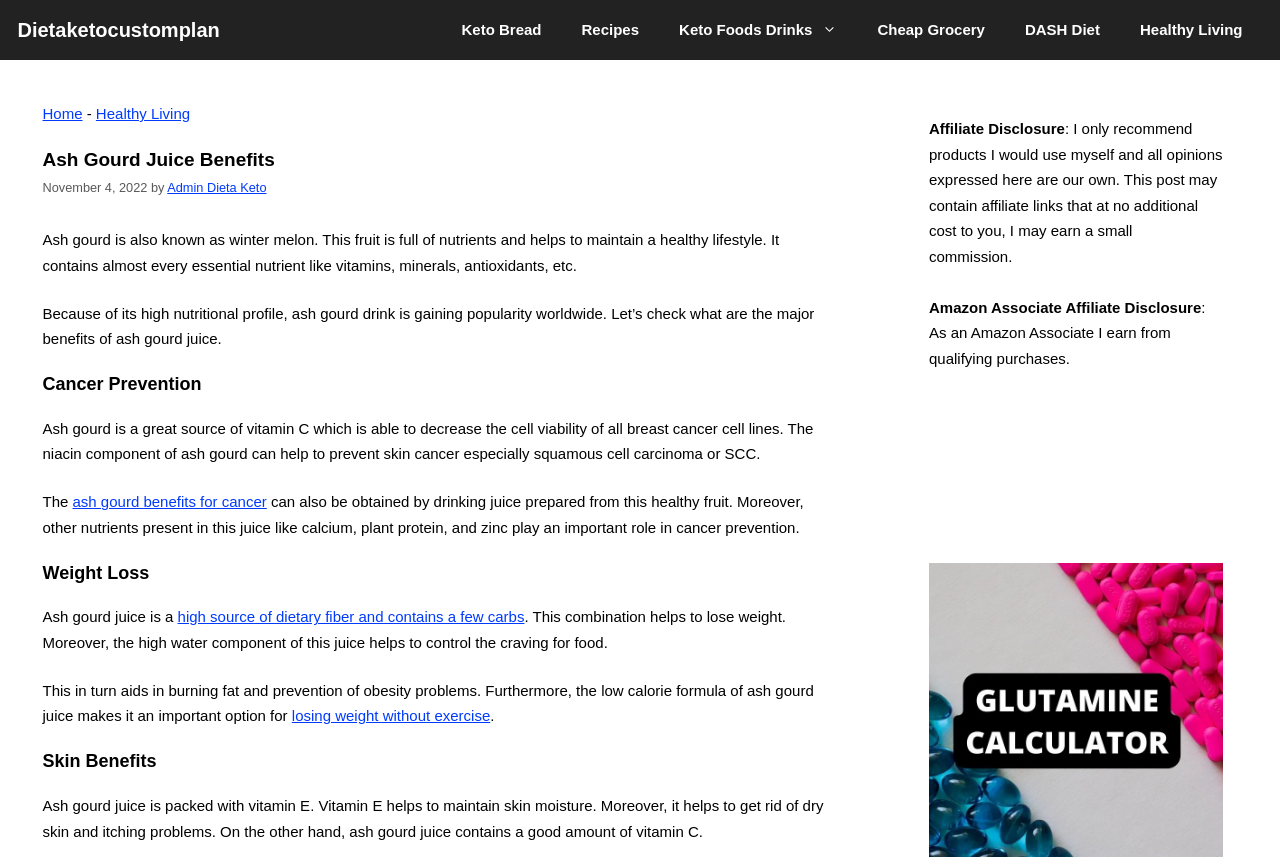Create a detailed summary of all the visual and textual information on the webpage.

This webpage is about the benefits of ash gourd juice, also known as winter melon. At the top, there is a navigation bar with seven links: "Dietaketocustomplan", "Keto Bread", "Recipes", "Keto Foods Drinks", "Cheap Grocery", "DASH Diet", and "Healthy Living". Below the navigation bar, there is a breadcrumbs section with links to "Home" and "Healthy Living".

The main content of the webpage is divided into sections, each with a heading. The first section is about the benefits of ash gourd juice, which is full of nutrients and helps maintain a healthy lifestyle. The second section is about cancer prevention, where ash gourd is mentioned as a great source of vitamin C that can decrease the cell viability of breast cancer cell lines.

The third section is about weight loss, where ash gourd juice is described as a high source of dietary fiber and low in carbs, making it helpful for losing weight. The fourth section is about skin benefits, where ash gourd juice is packed with vitamin E, which helps maintain skin moisture and get rid of dry skin and itching problems.

On the right side of the webpage, there are two complementary sections. The first section contains affiliate disclosure information, including a statement about earning commissions from affiliate links. The second section contains an image of a "Glutamine Calculator".

Overall, the webpage provides information about the benefits of ash gourd juice, including its nutritional profile, cancer prevention properties, weight loss benefits, and skin benefits.